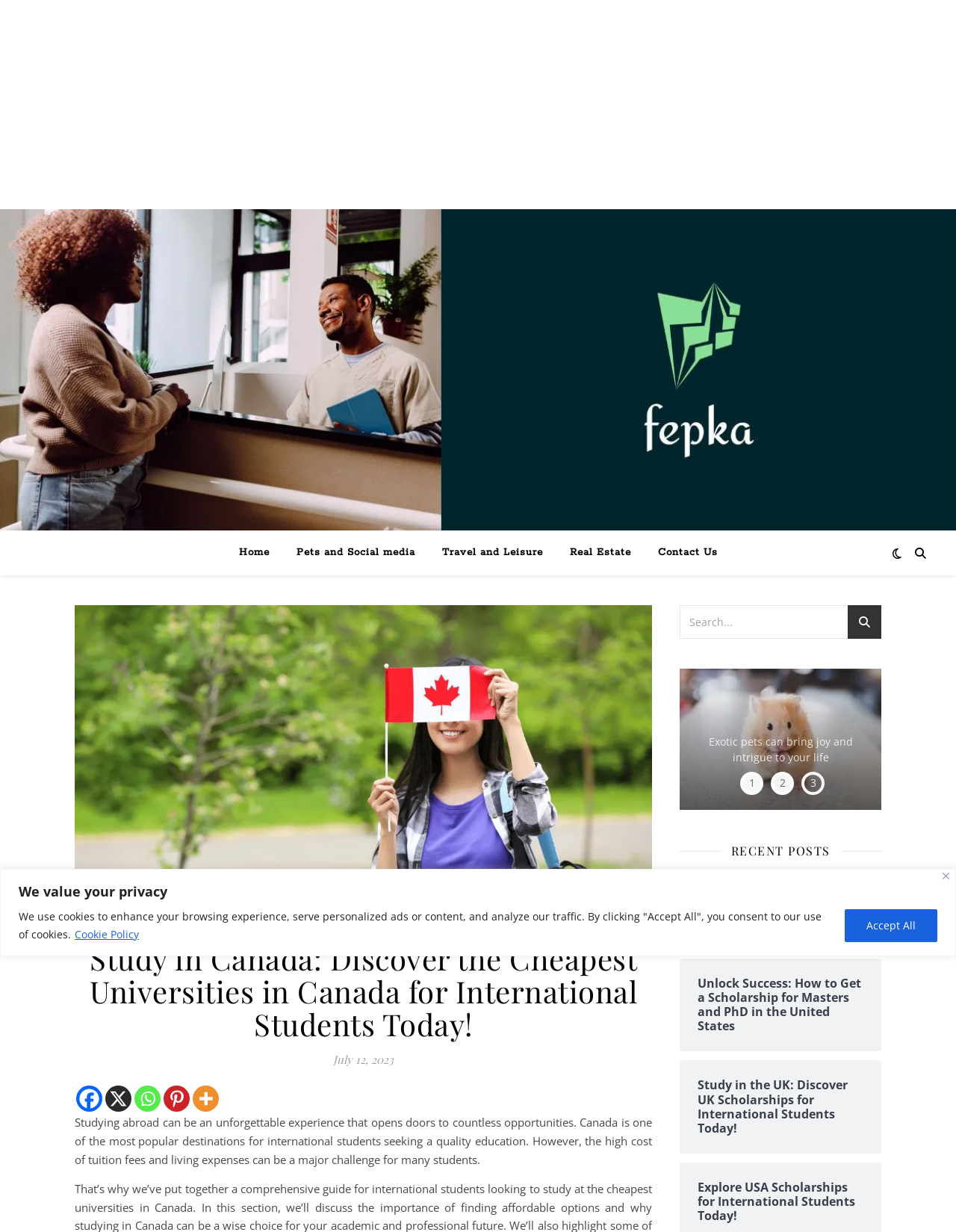Kindly determine the bounding box coordinates for the area that needs to be clicked to execute this instruction: "View the cheapest universities in Canada for international students".

[0.078, 0.491, 0.682, 0.738]